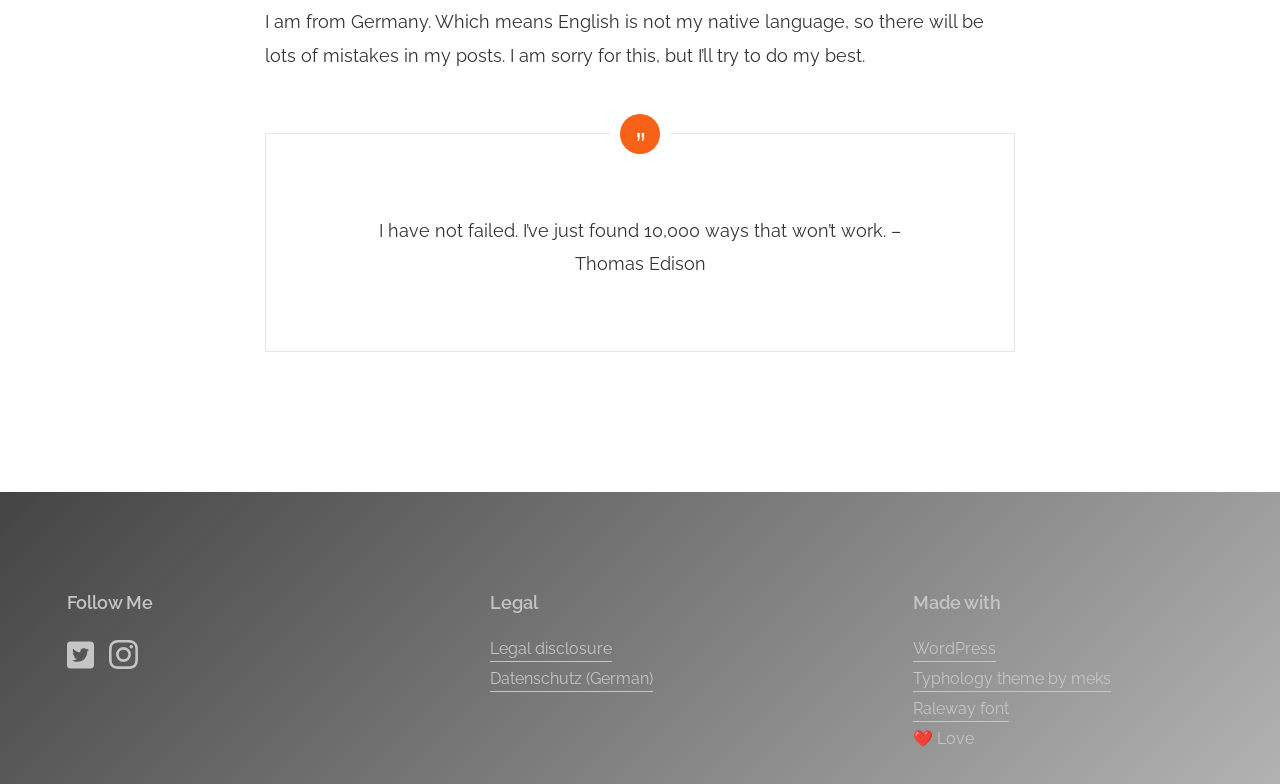Extract the bounding box coordinates for the HTML element that matches this description: "WordPress". The coordinates should be four float numbers between 0 and 1, i.e., [left, top, right, bottom].

[0.714, 0.815, 0.778, 0.844]